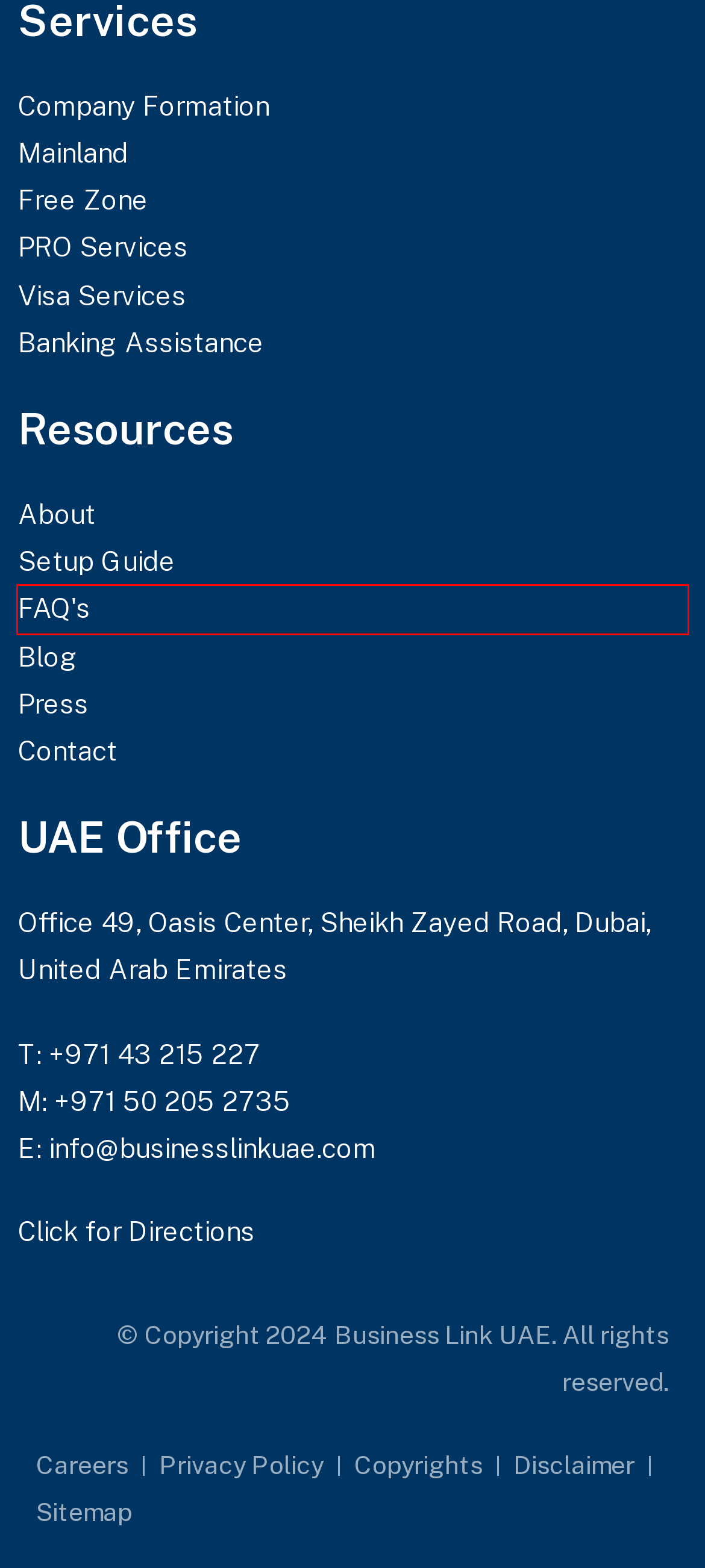You have a screenshot of a webpage with an element surrounded by a red bounding box. Choose the webpage description that best describes the new page after clicking the element inside the red bounding box. Here are the candidates:
A. Disclaimer | Business Link UAE
B. Privacy Policy | Business Link UAE
C. Copyrights | Business Link UAE
D. Mainland Business Setup in Dubai, UAE | Business Link
E. PRO Services in Dubai, UAE | Business Link
F. Our Business Blogs by BusinessLinkUAE
G. UAE Business Setup FAQs - Business Link UAE
H. Read all the latest News and Blogs - Business Link UAE

G